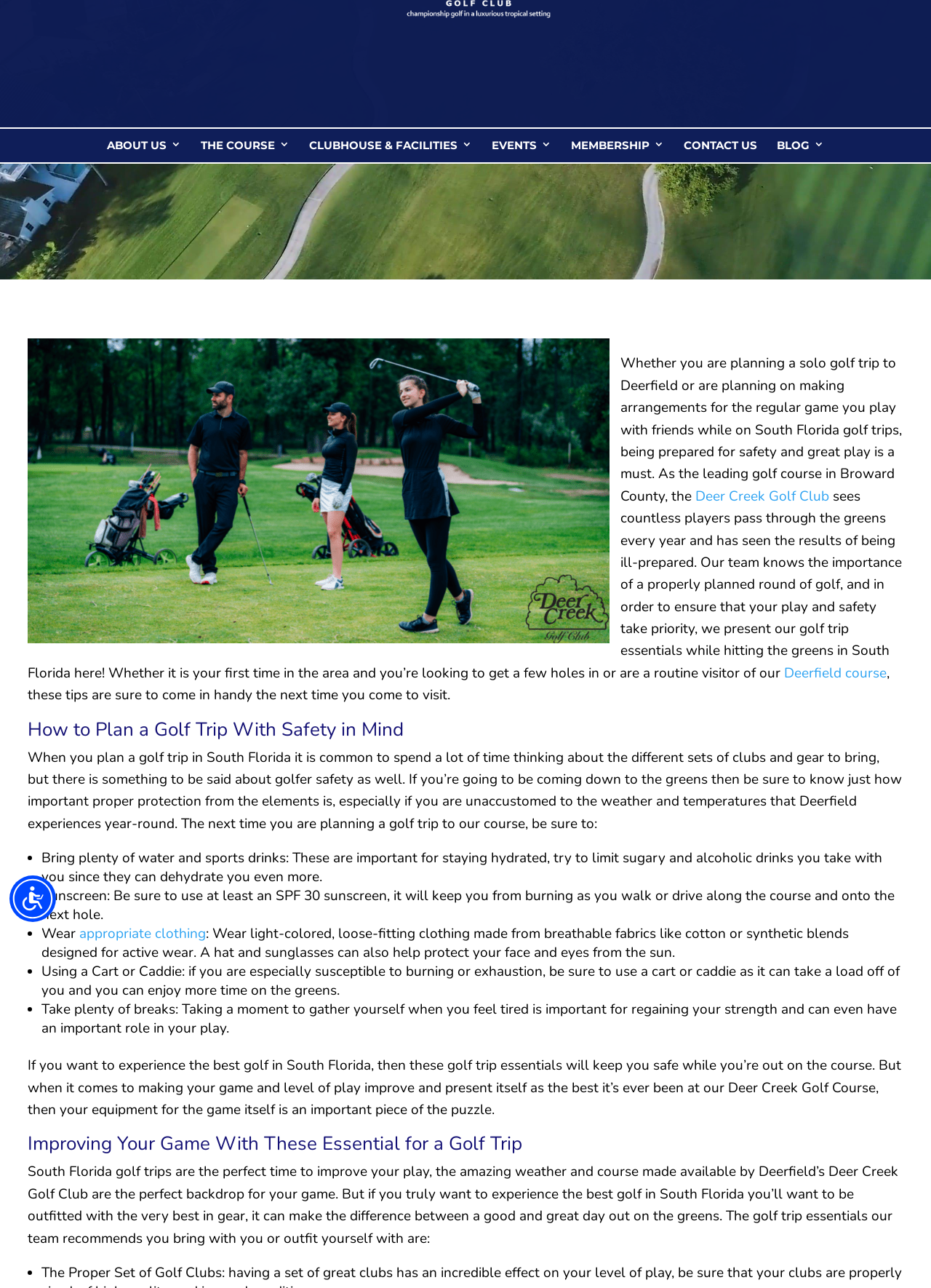Kindly provide the bounding box coordinates of the section you need to click on to fulfill the given instruction: "Explore Deerfield course".

[0.843, 0.515, 0.953, 0.53]